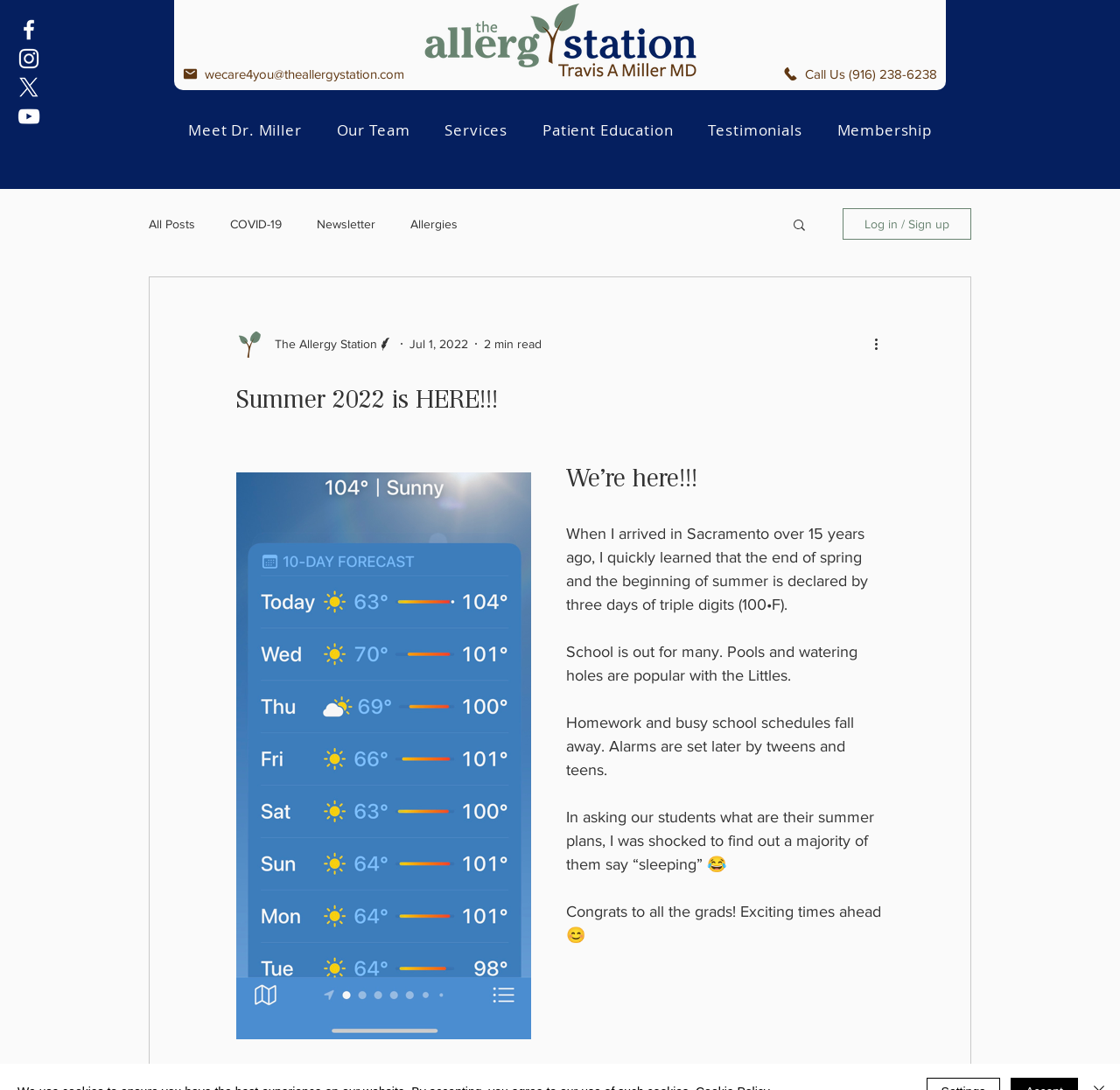Give a one-word or phrase response to the following question: What is the phone number to call?

(916) 238-6238